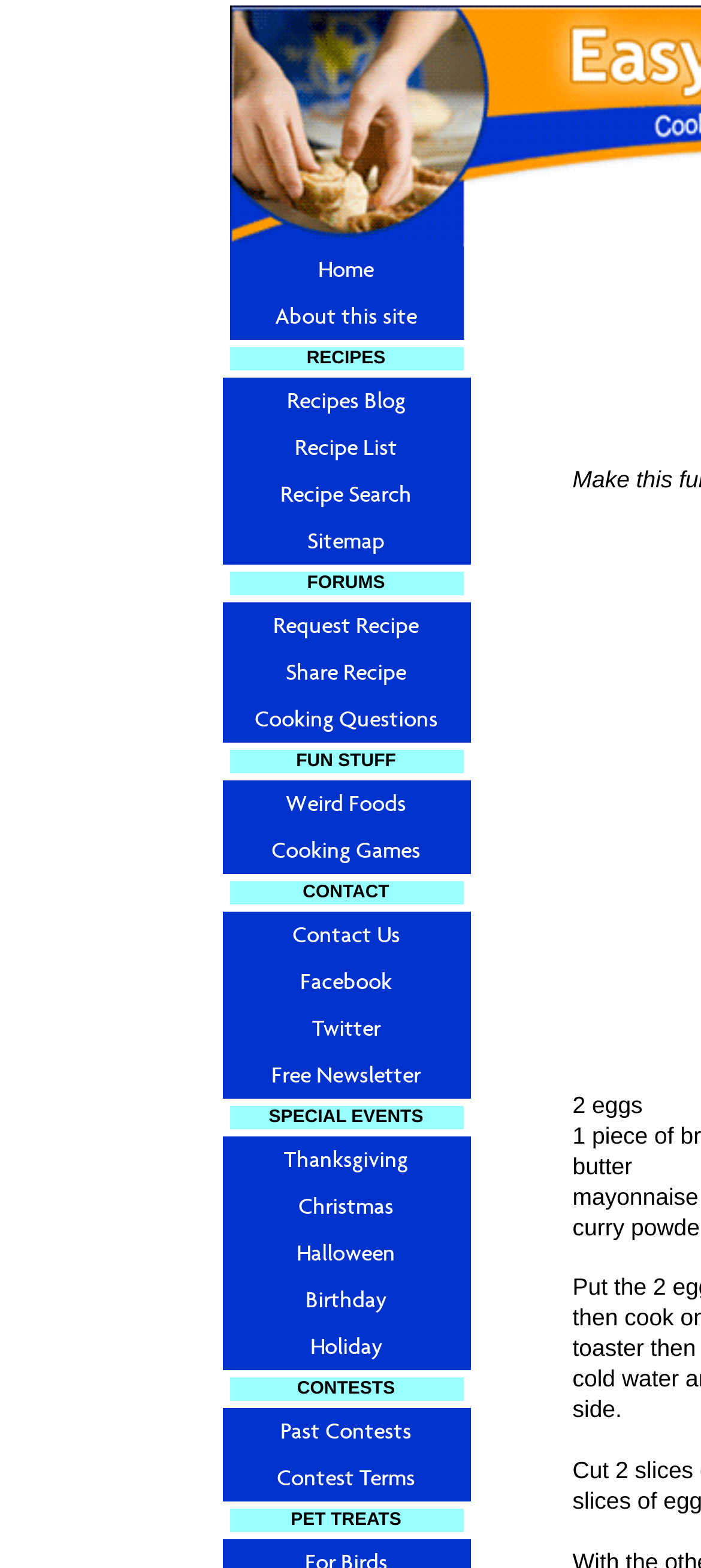Provide a brief response to the question below using a single word or phrase: 
What is the second ingredient listed for the smiley face toast?

butter